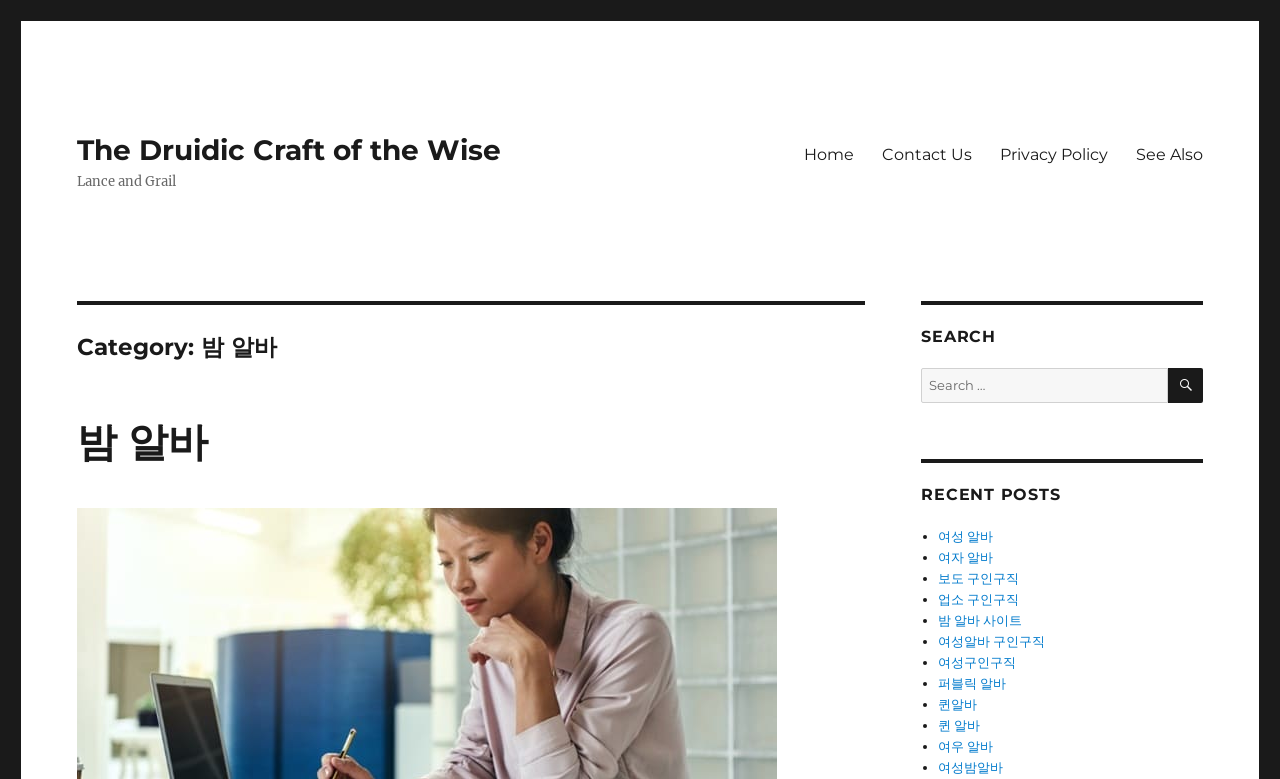From the details in the image, provide a thorough response to the question: What type of posts are listed on this page?

The list of links under the 'RECENT POSTS' heading, such as '여성 알바', '여자 알바', and '밤 알바 사이트', suggests that this page lists recent job posts or articles related to job searching.